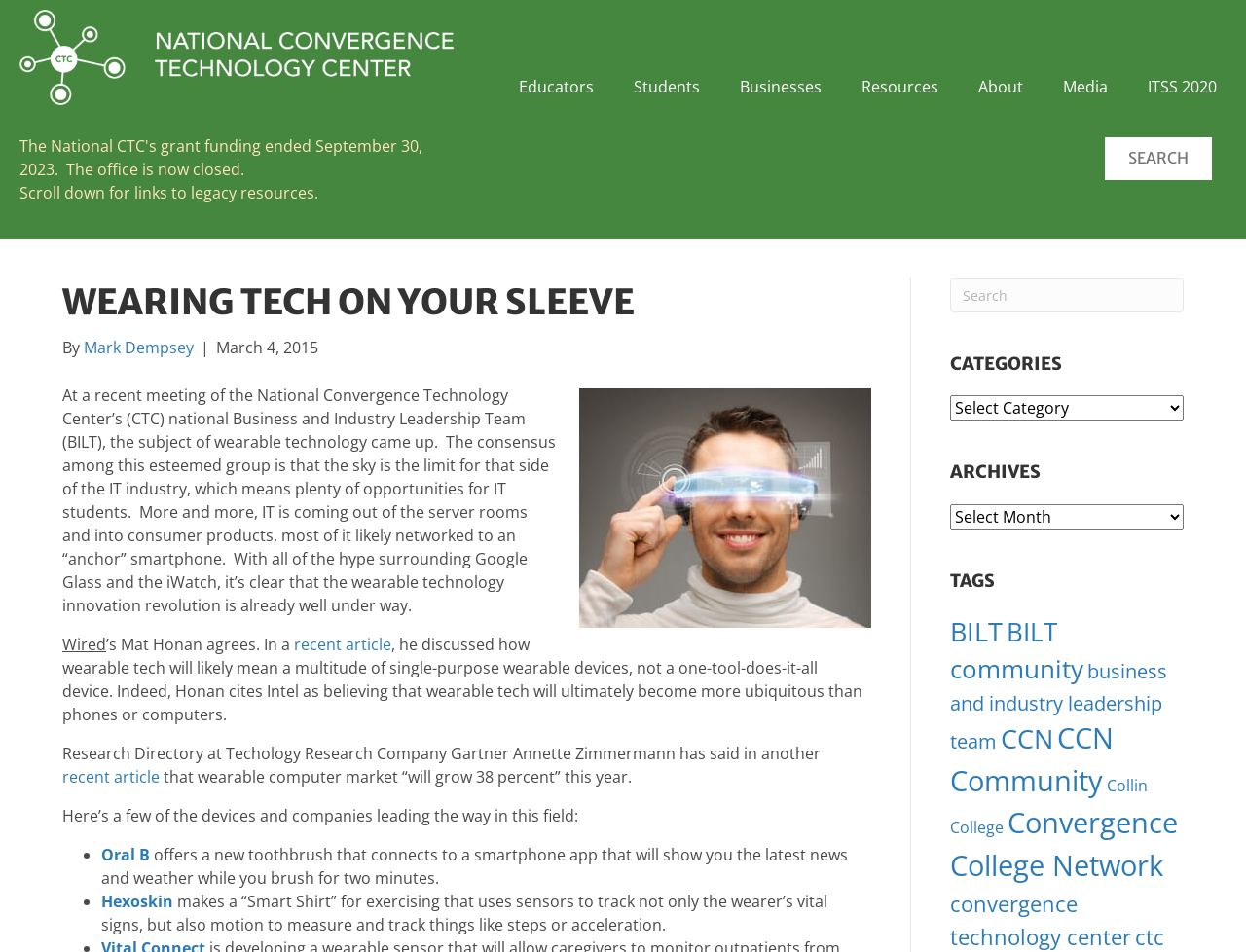Explain the webpage's layout and main content in detail.

This webpage is about wearable technology, specifically discussing its potential and growth in the IT industry. At the top, there is a navigation menu with links to various sections, including "Educators", "Students", "Businesses", "Resources", "About", "Media", and "ITSS 2020". Below the navigation menu, there is a search box and a link to "TEST".

The main content of the webpage is divided into two sections. The first section has a heading "WEARING TECH ON YOUR SLEEVE" and includes an image related to wearable technology. Below the heading, there is a paragraph of text discussing the potential of wearable technology, citing opinions from industry experts. The text also mentions specific companies and devices, such as Oral B's smart toothbrush and Hexoskin's smart shirt.

The second section is a sidebar with three complementary sections: "CATEGORIES", "ARCHIVES", and "TAGS". Each section has a heading and a dropdown menu or combobox. The "TAGS" section lists various tags, including "BILT", "BILT community", "business and industry leadership team", and others, with the number of items associated with each tag.

At the very top of the webpage, there is a notice stating "September 30, 2023. The office is now closed." and a message "Scroll down for links to legacy resources."